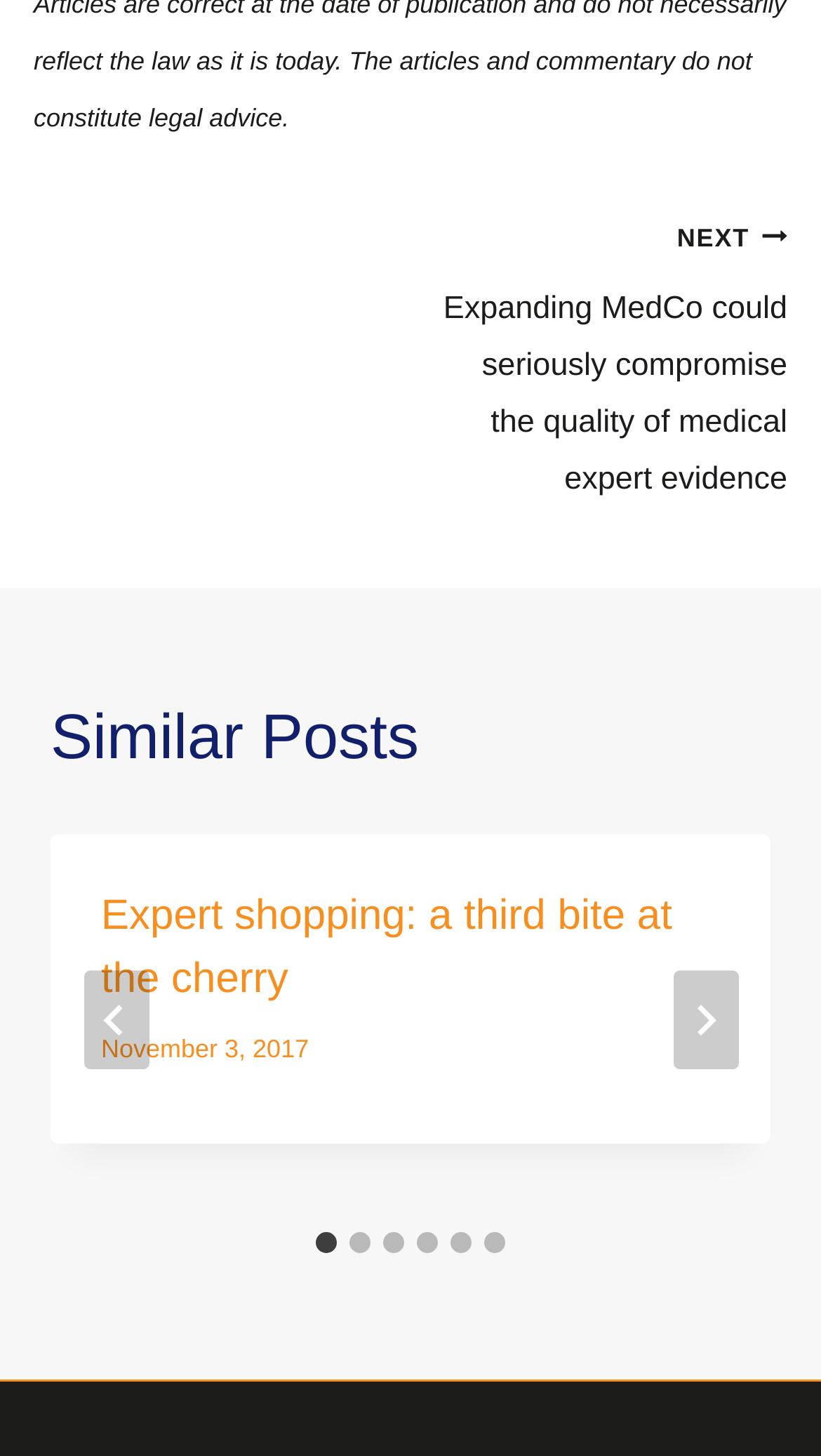Find the bounding box coordinates of the element to click in order to complete the given instruction: "Go to the last slide."

[0.101, 0.666, 0.181, 0.734]